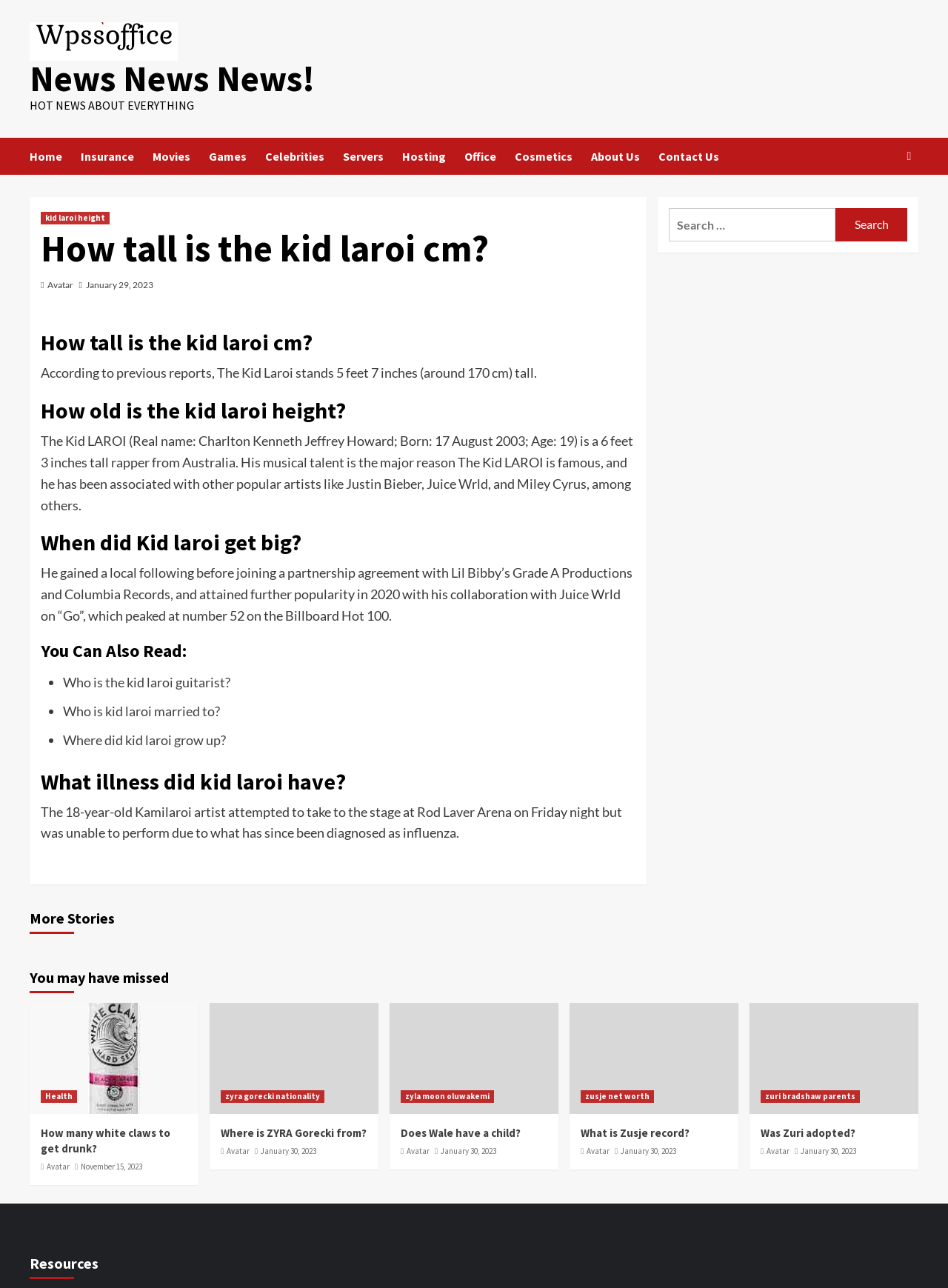How tall is The Kid Laroi?
Use the screenshot to answer the question with a single word or phrase.

5 feet 7 inches